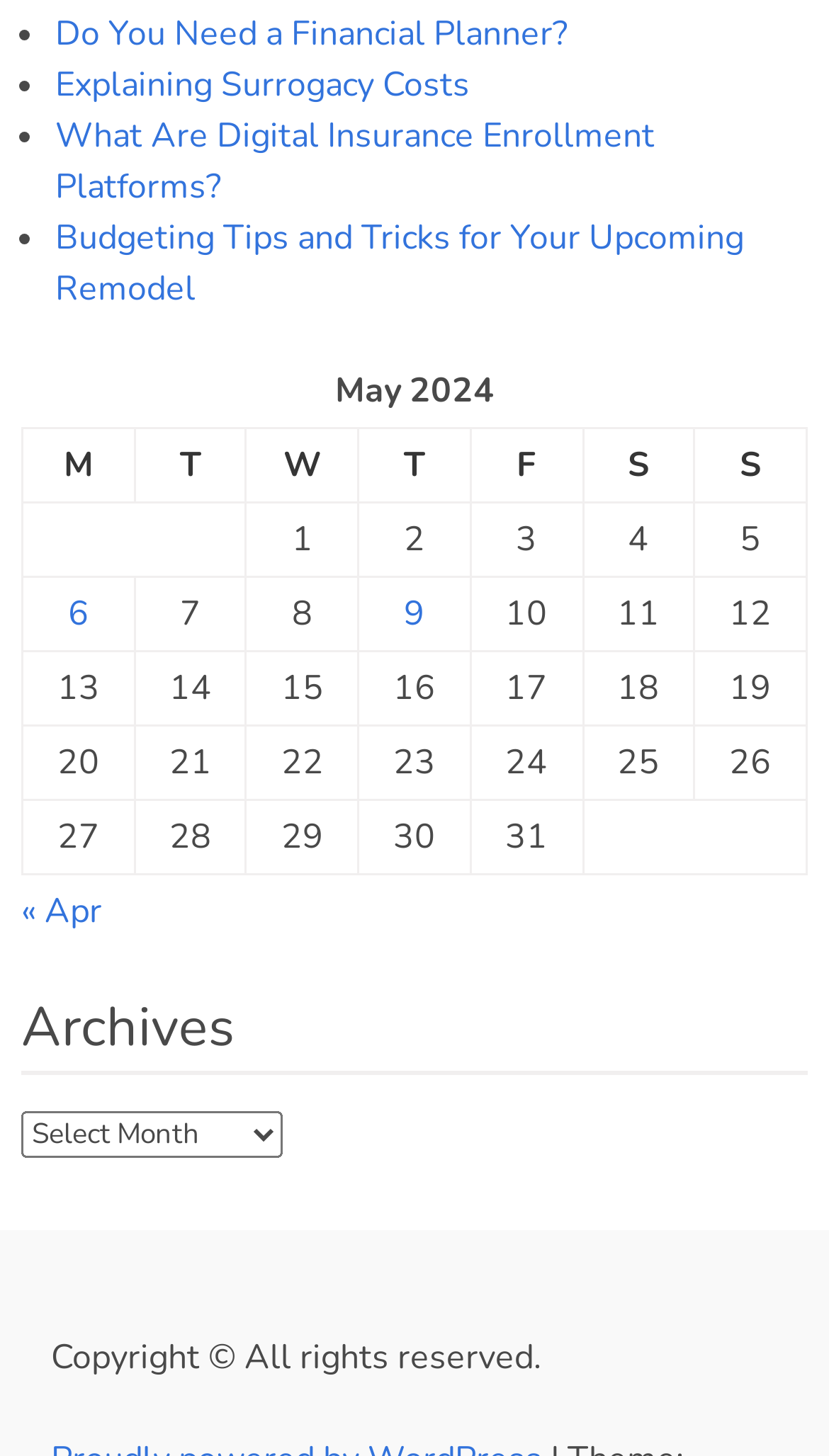Please pinpoint the bounding box coordinates for the region I should click to adhere to this instruction: "View posts published on May 6, 2024".

[0.082, 0.406, 0.107, 0.438]